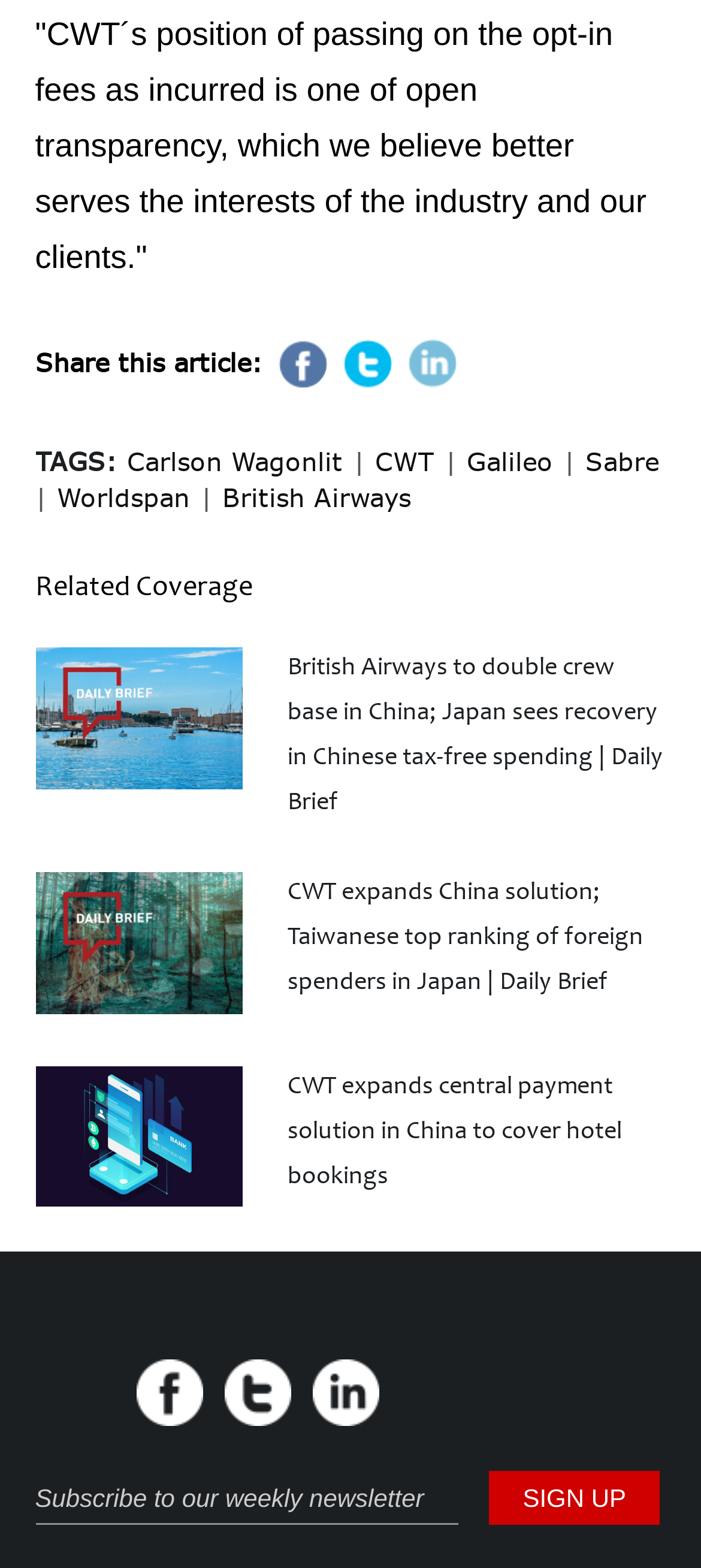Provide the bounding box coordinates of the HTML element this sentence describes: "Help & Contact". The bounding box coordinates consist of four float numbers between 0 and 1, i.e., [left, top, right, bottom].

None